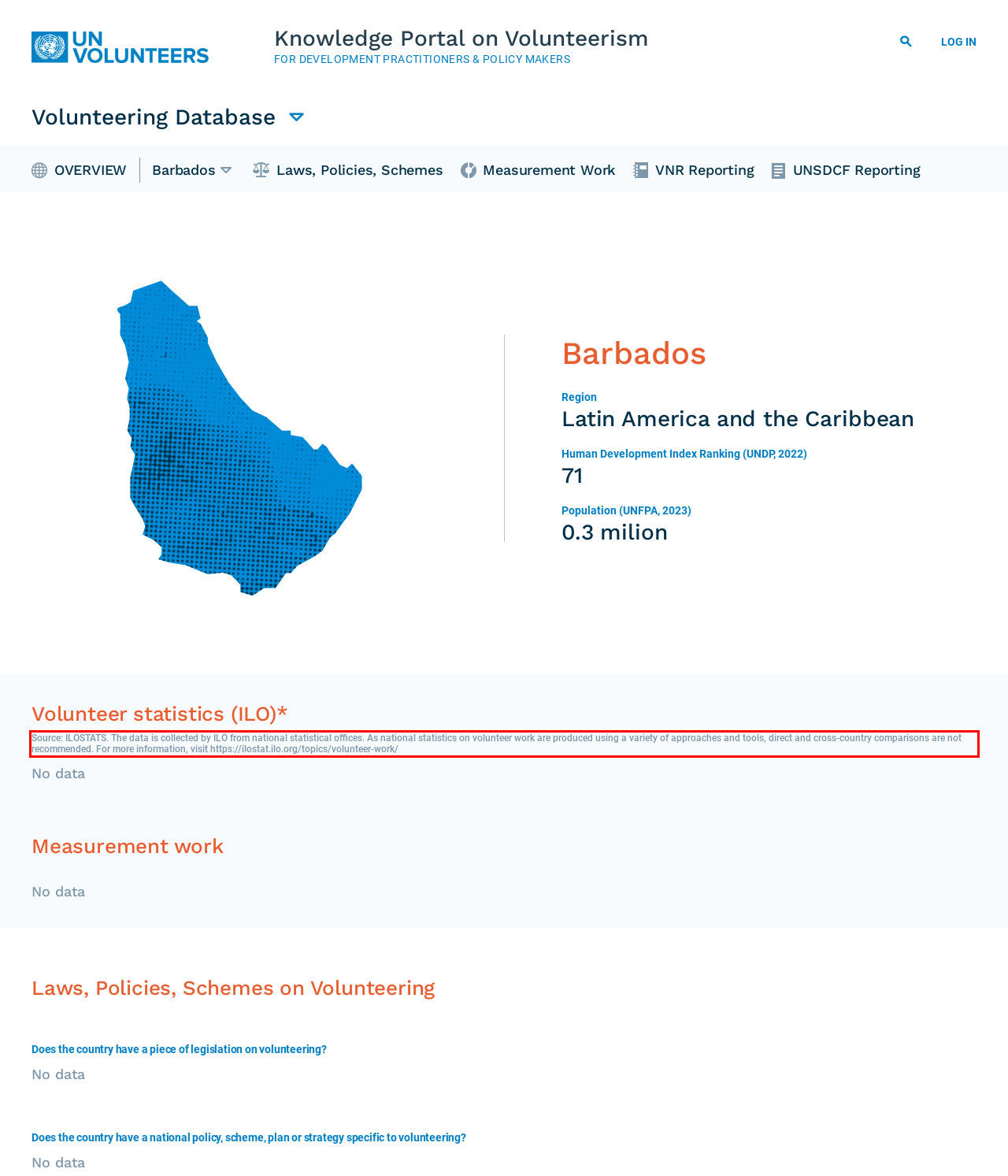Within the screenshot of a webpage, identify the red bounding box and perform OCR to capture the text content it contains.

Source: ILOSTATS. The data is collected by ILO from national statistical offices. As national statistics on volunteer work are produced using a variety of approaches and tools, direct and cross-country comparisons are not recommended. For more information, visit https://ilostat.ilo.org/topics/volunteer-work/